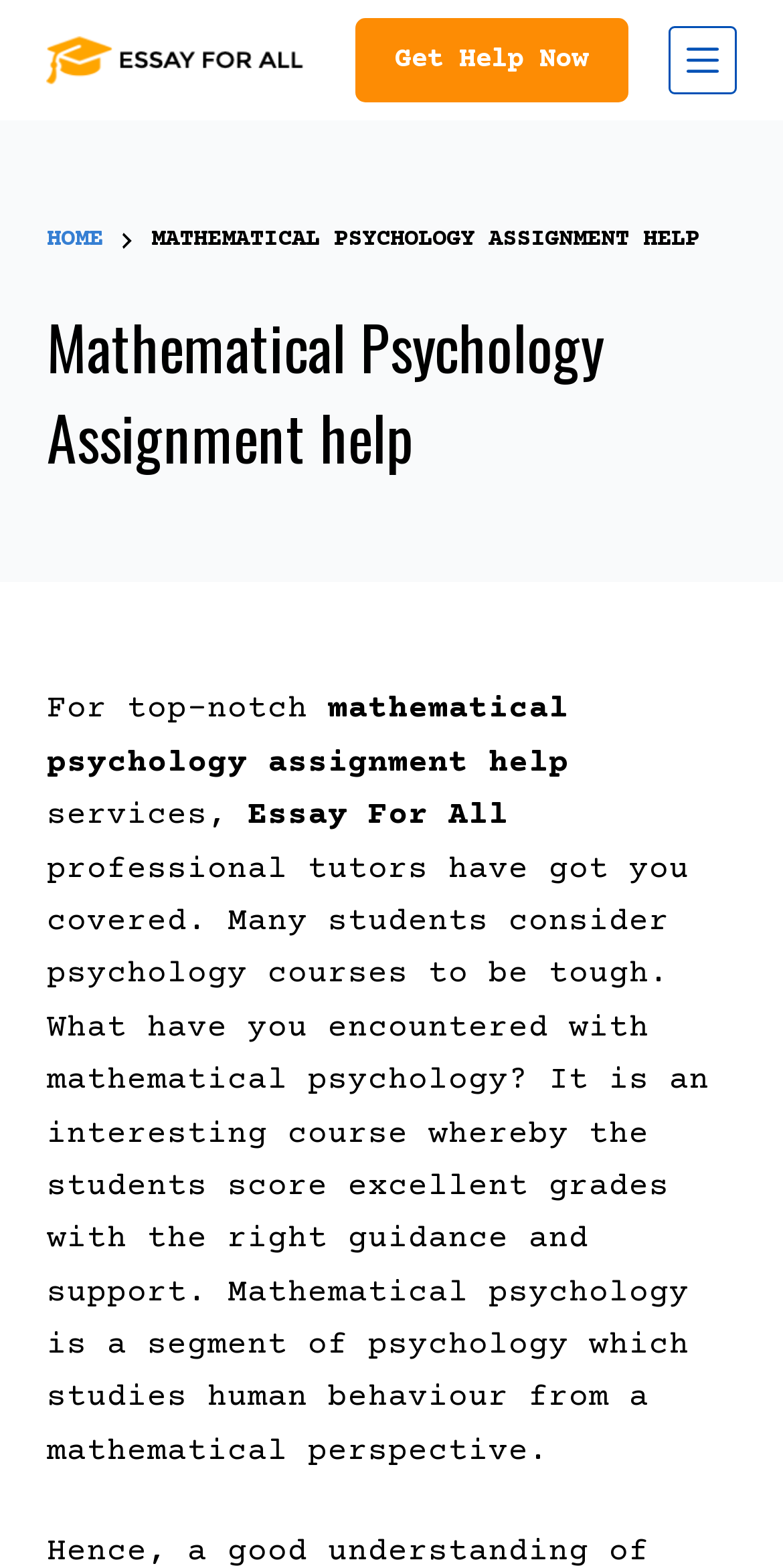What is the logo of the website?
Carefully analyze the image and provide a thorough answer to the question.

The logo of the website is 'Essay For All' which can be found at the top left corner of the webpage, as indicated by the bounding box coordinates [0.06, 0.022, 0.386, 0.054] and the OCR text 'essay for all logo'.